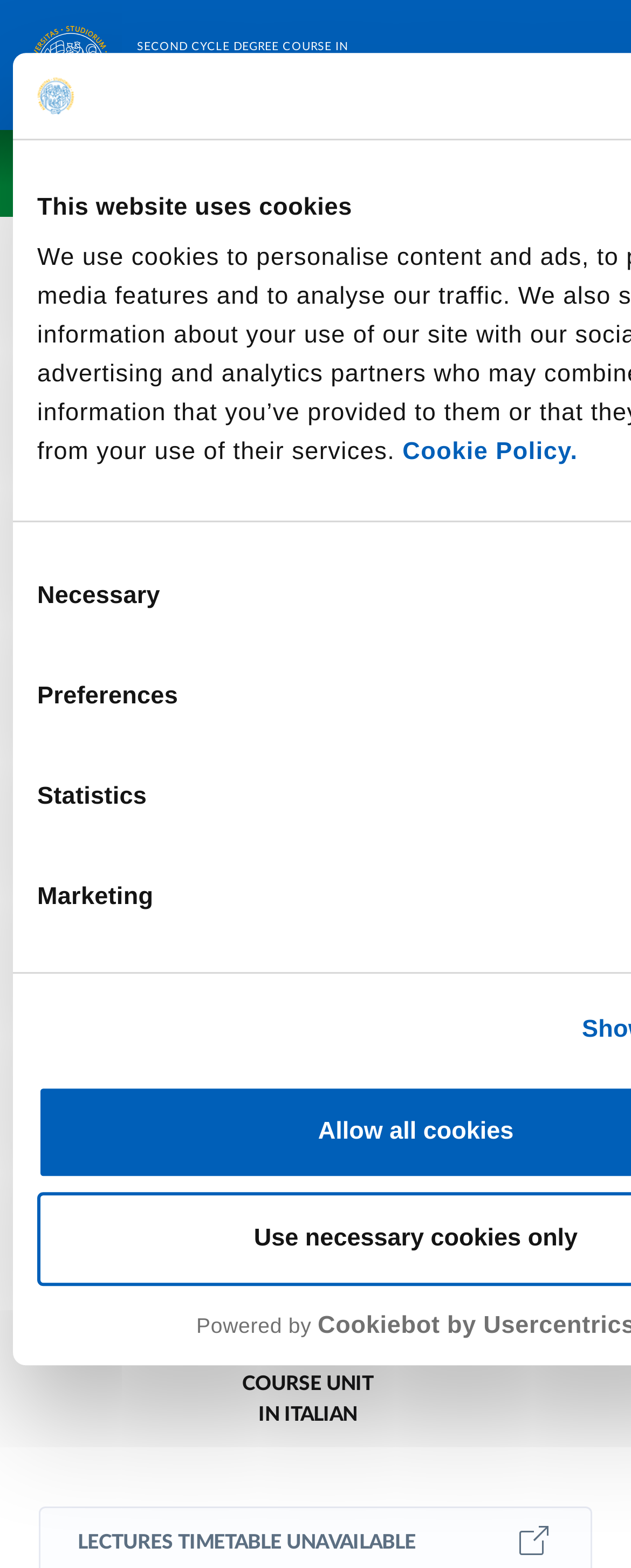Give the bounding box coordinates for the element described by: "1".

None